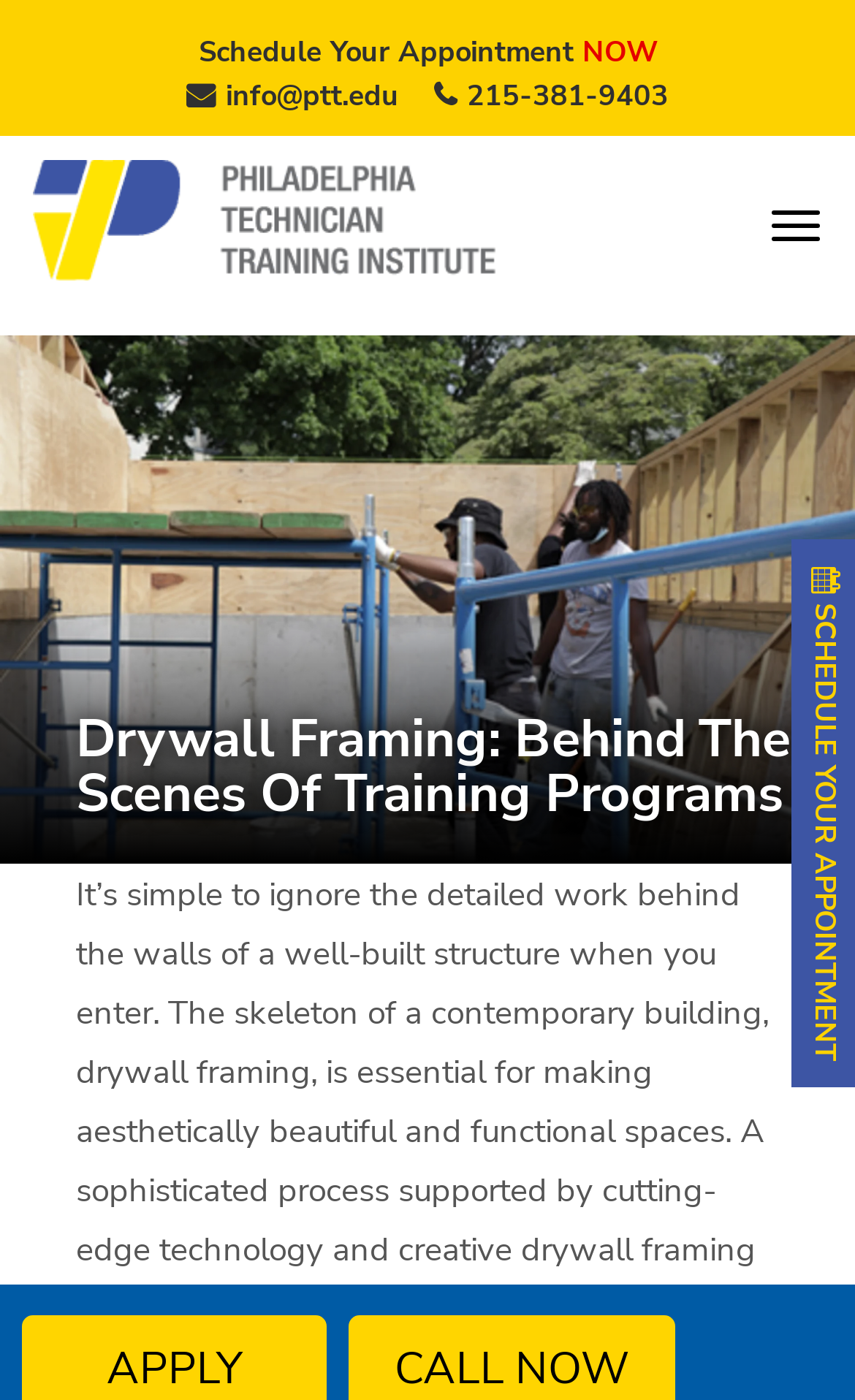Locate the headline of the webpage and generate its content.

Drywall Framing: Behind The Scenes Of Training Programs